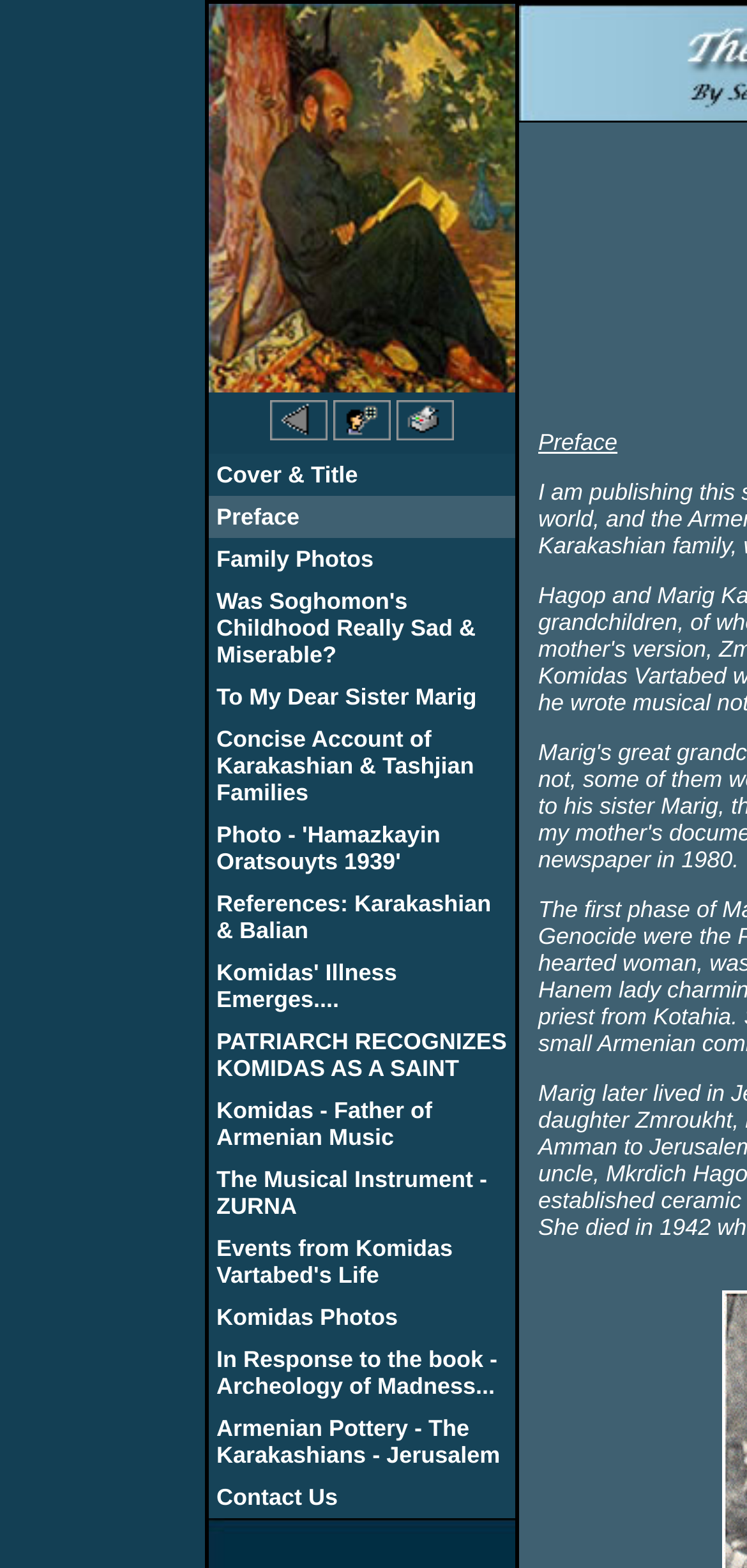Provide the bounding box coordinates of the HTML element this sentence describes: "CONTACT US".

None